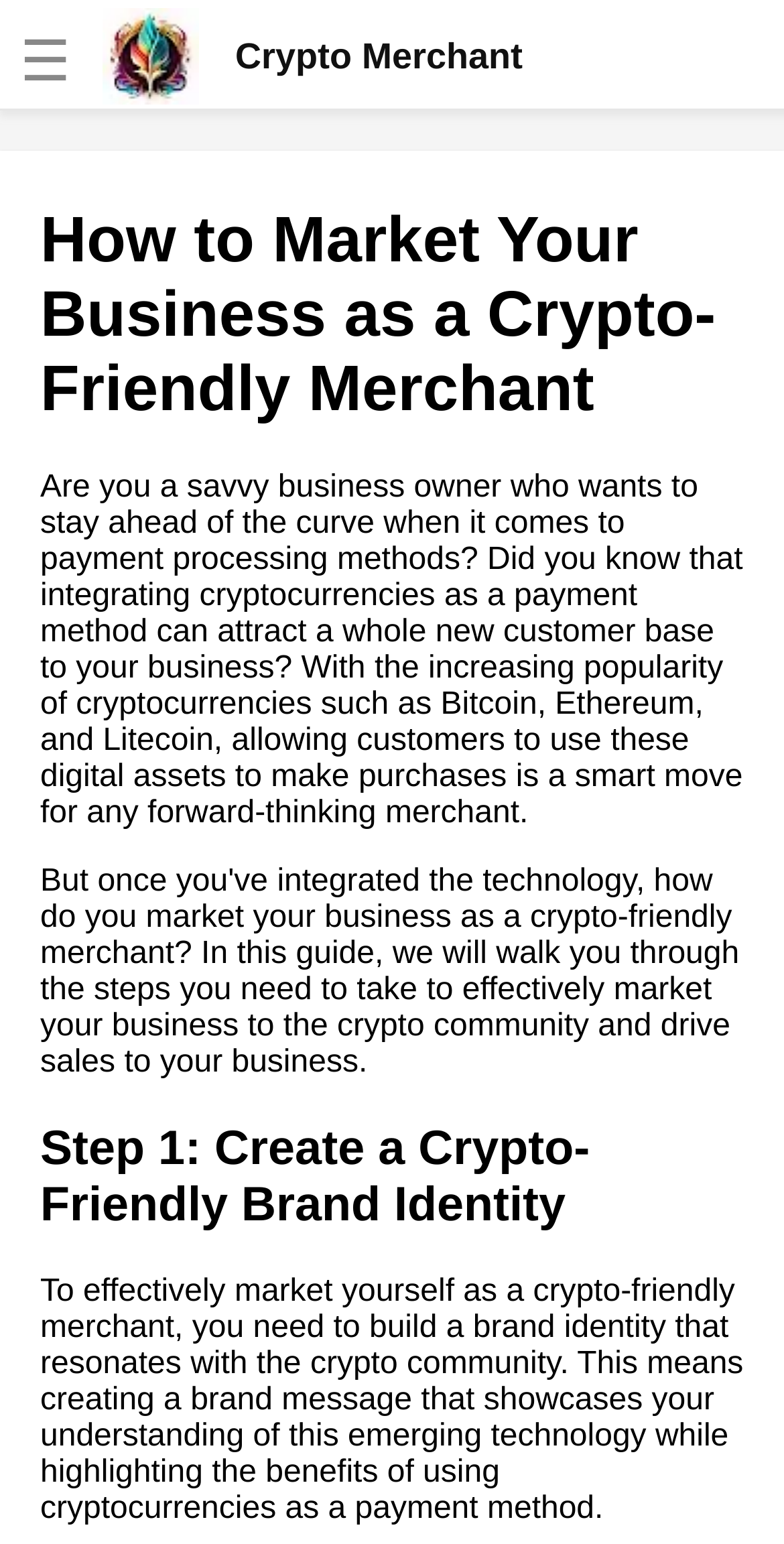Respond to the question below with a single word or phrase:
What is the tone of the webpage content?

Informative and helpful